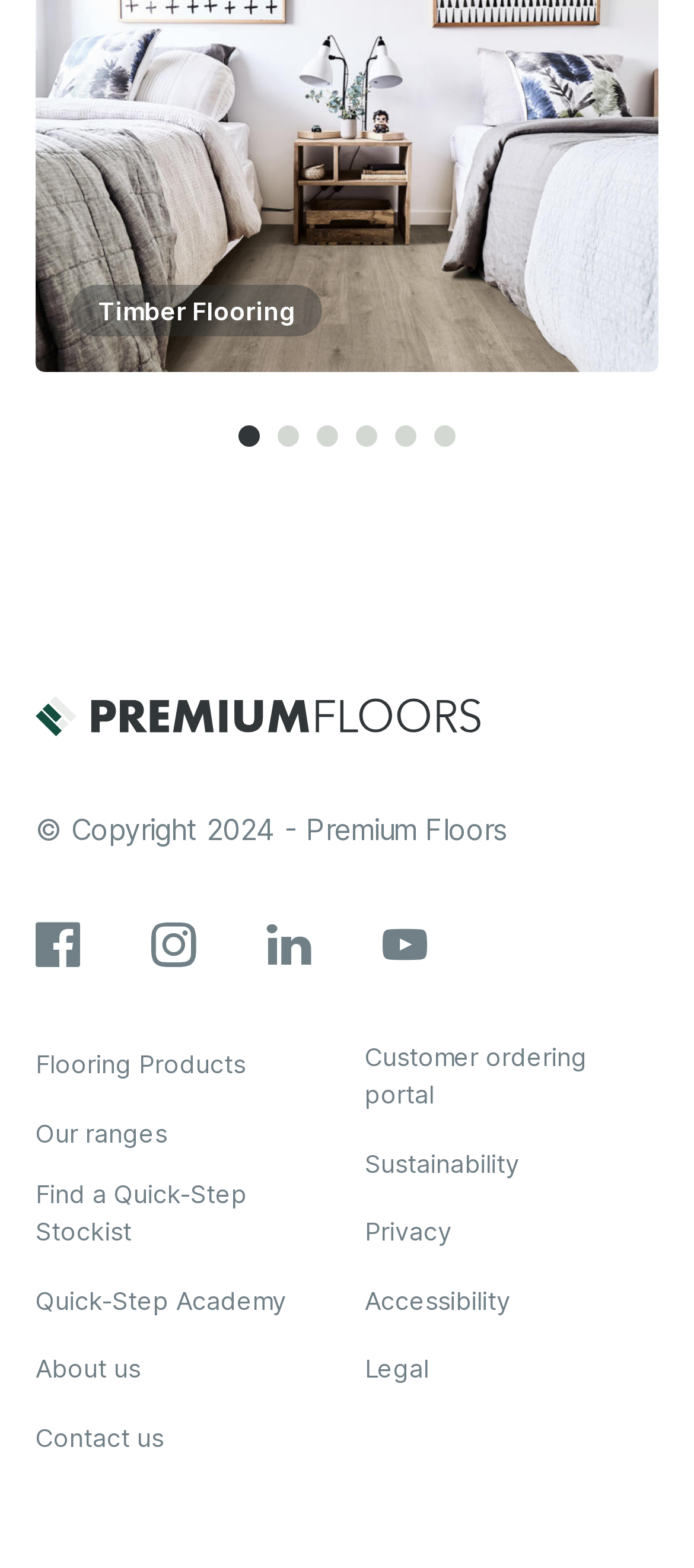Can you give a detailed response to the following question using the information from the image? How many main categories are available in the footer?

I counted the number of main categories in the footer section, and there are 9 categories available, including 'Flooring Products', 'Our ranges', 'Find a Quick-Step Stockist', and others.